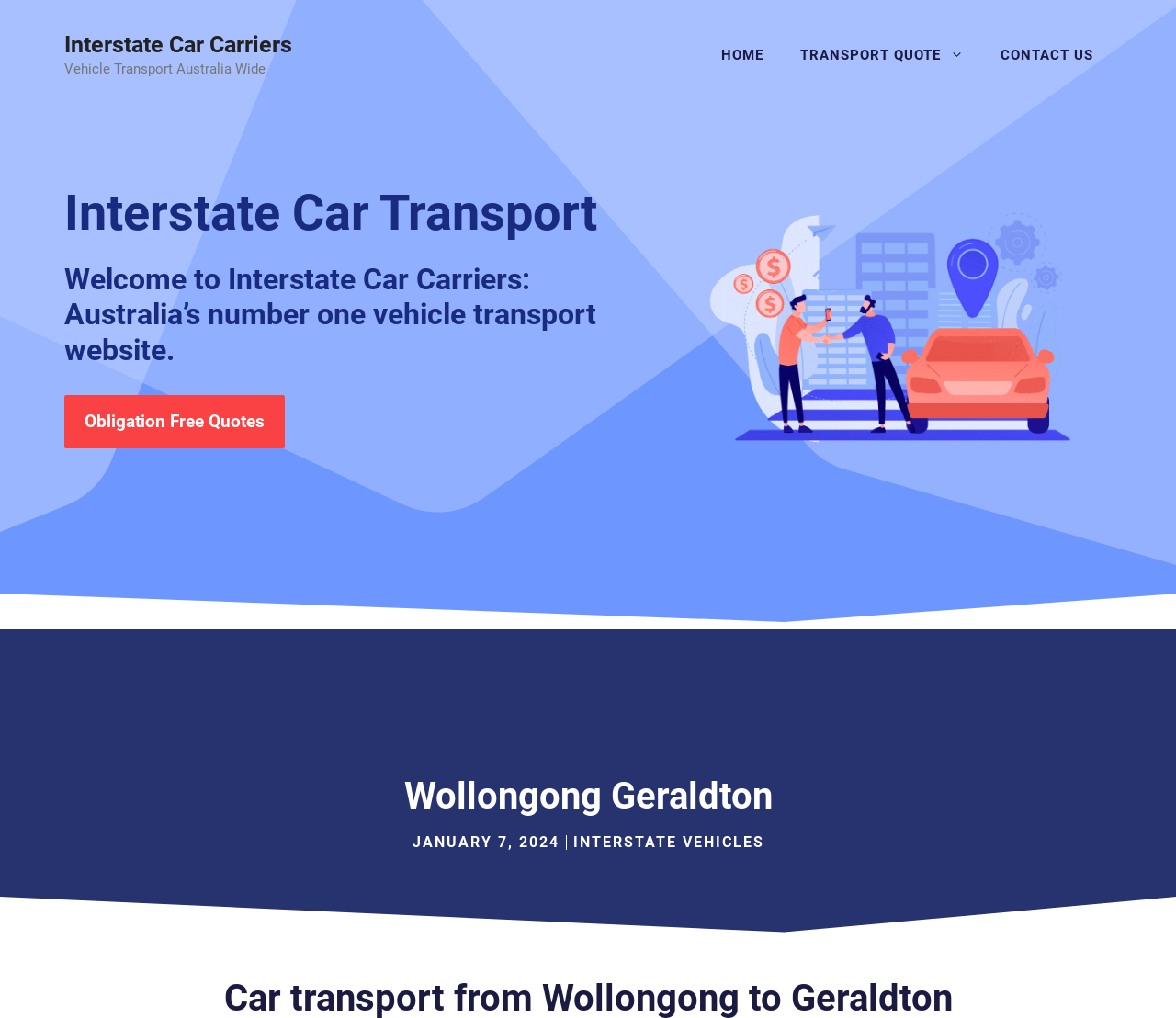Use a single word or phrase to answer the question:
What is the purpose of the website?

Vehicle transport